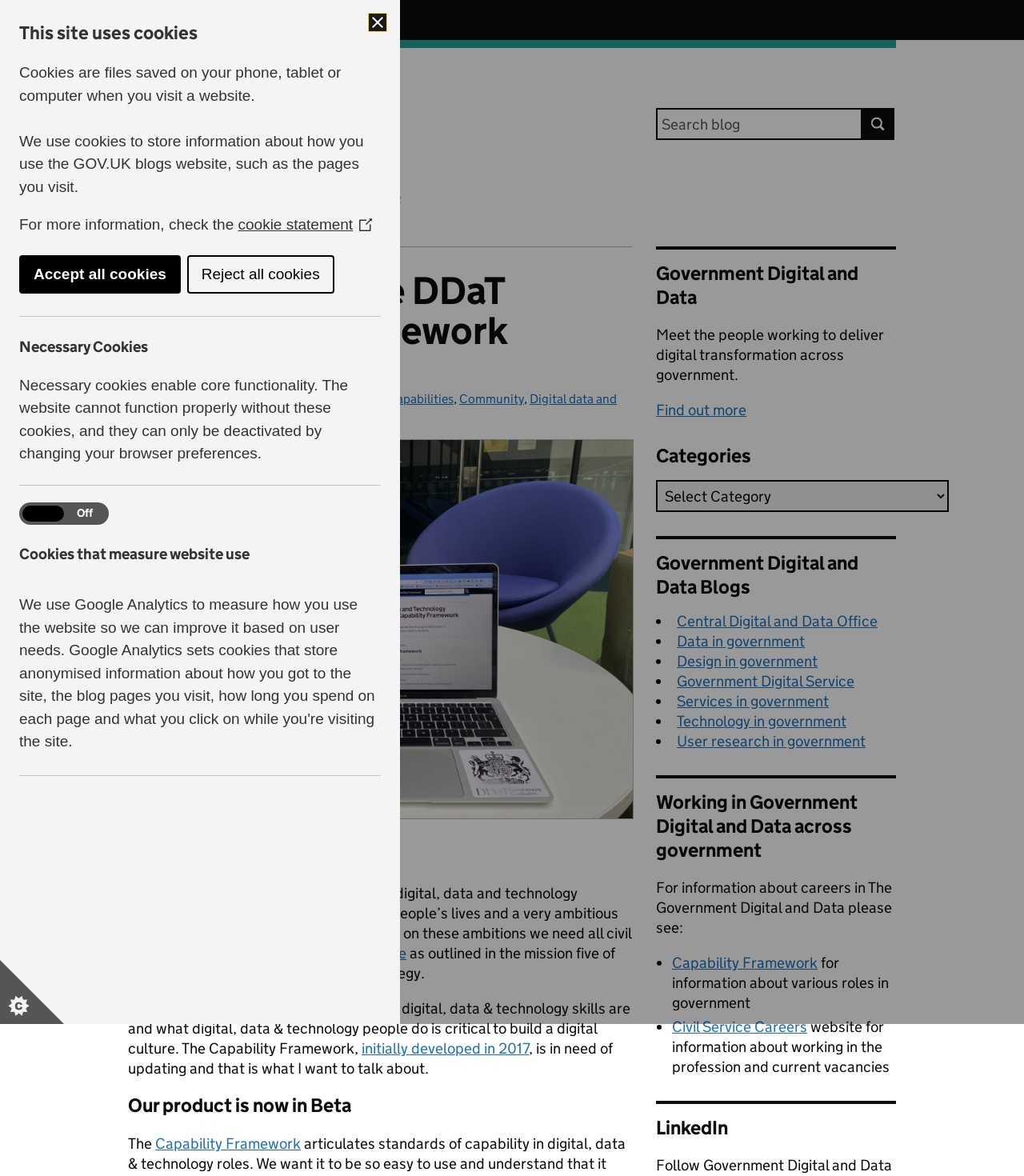Locate and provide the bounding box coordinates for the HTML element that matches this description: "Digital data and technology".

[0.125, 0.333, 0.602, 0.359]